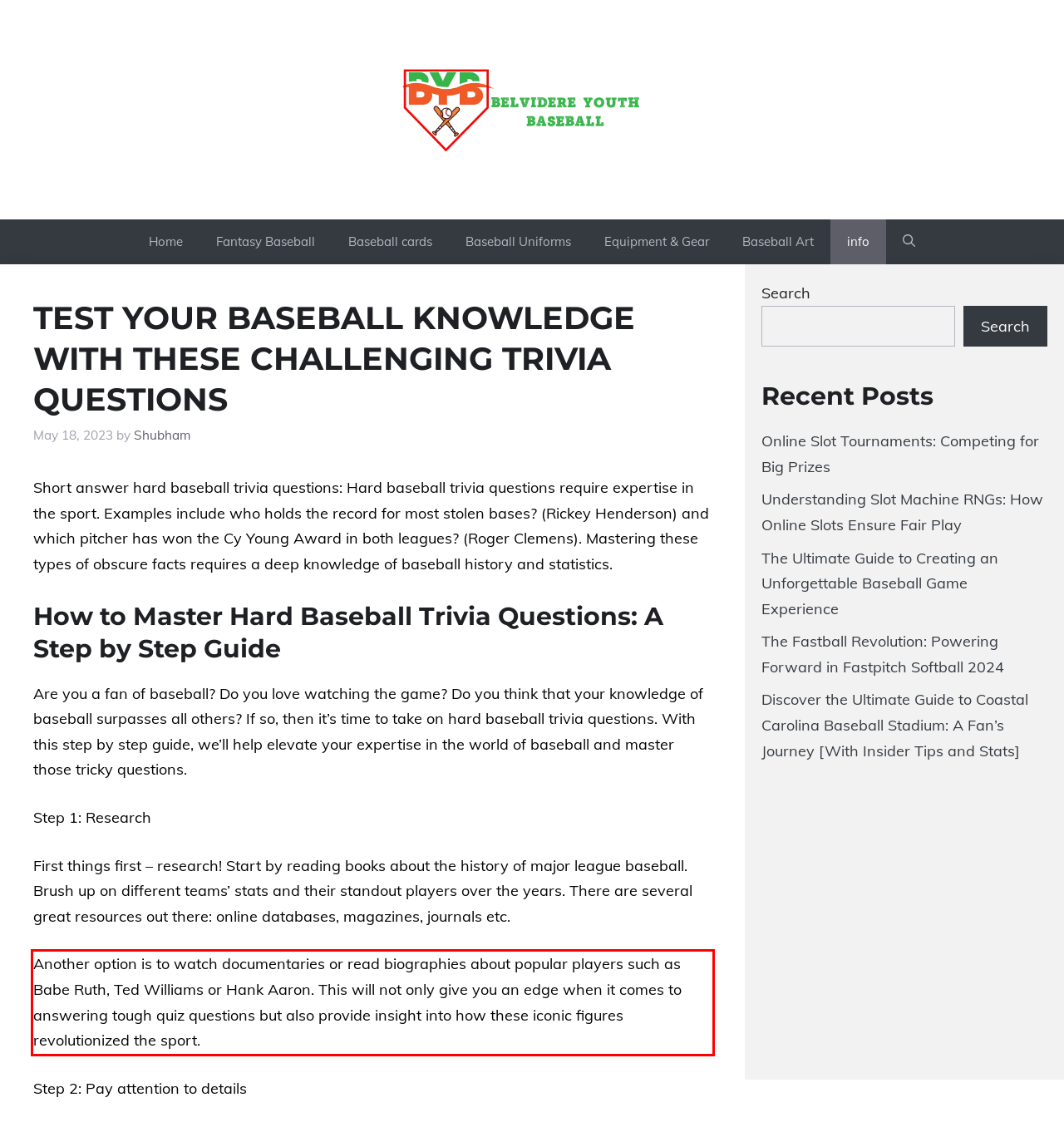You are presented with a webpage screenshot featuring a red bounding box. Perform OCR on the text inside the red bounding box and extract the content.

Another option is to watch documentaries or read biographies about popular players such as Babe Ruth, Ted Williams or Hank Aaron. This will not only give you an edge when it comes to answering tough quiz questions but also provide insight into how these iconic figures revolutionized the sport.